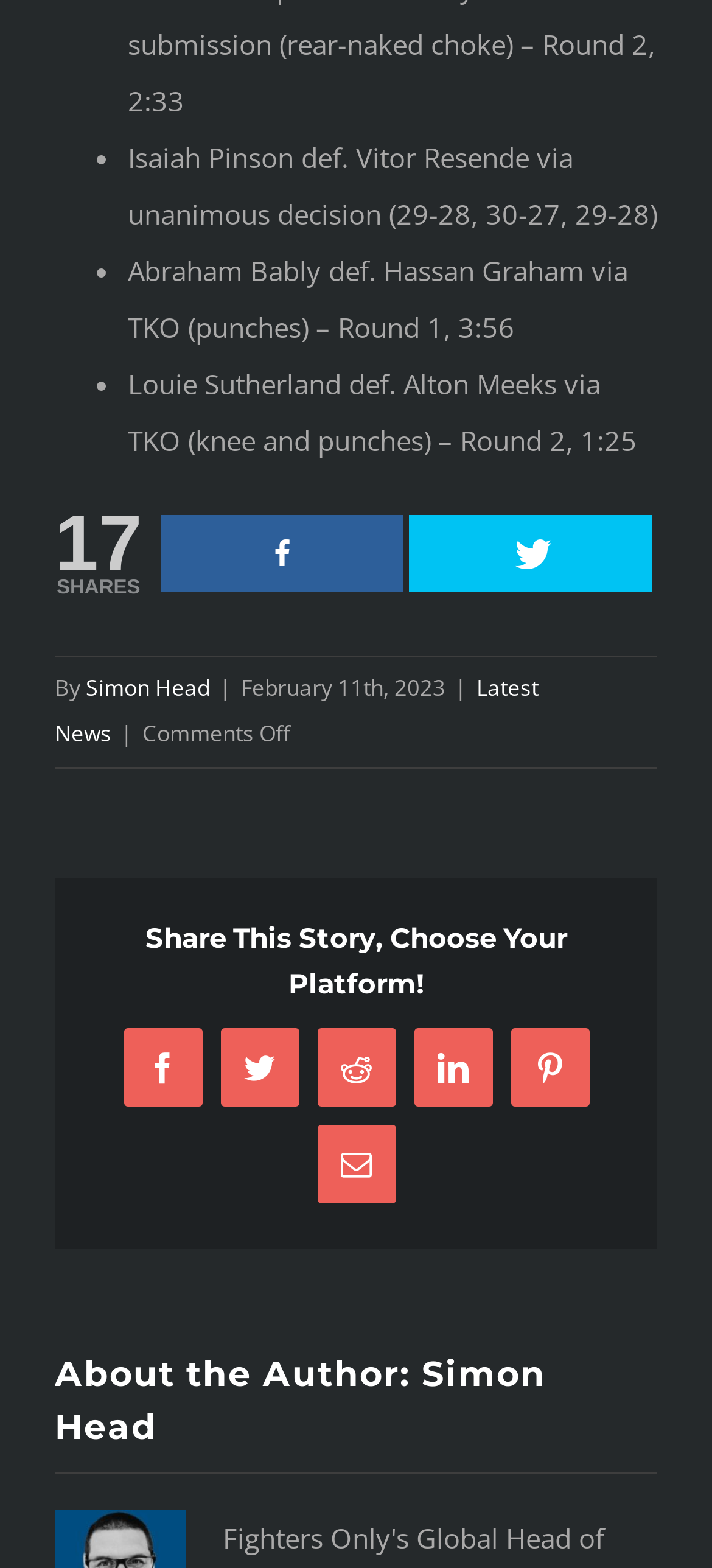Using the description "Simon Head", locate and provide the bounding box of the UI element.

[0.121, 0.429, 0.295, 0.449]